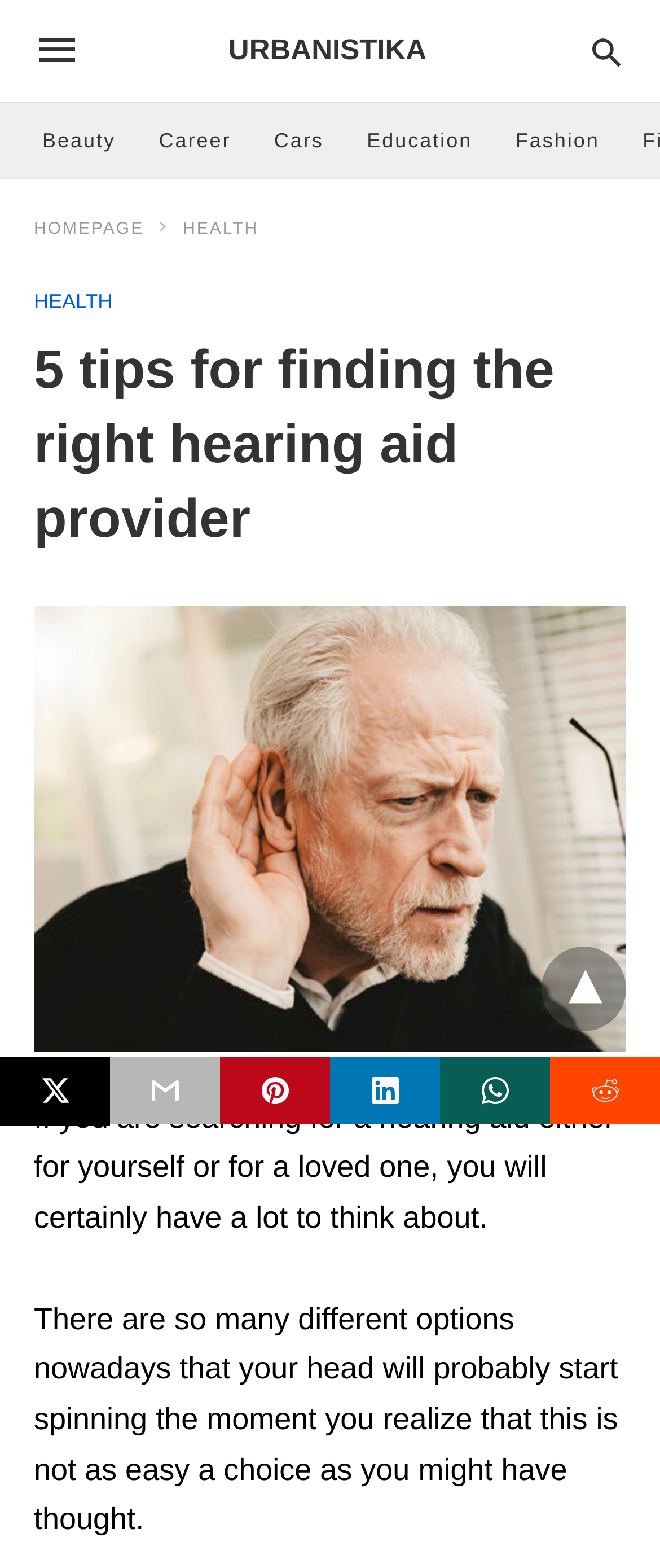What is the topic of the article?
Give a detailed and exhaustive answer to the question.

The topic of the article can be determined by reading the heading '5 tips for finding the right hearing aid provider' and the static text that follows, which discusses the process of finding a hearing aid.